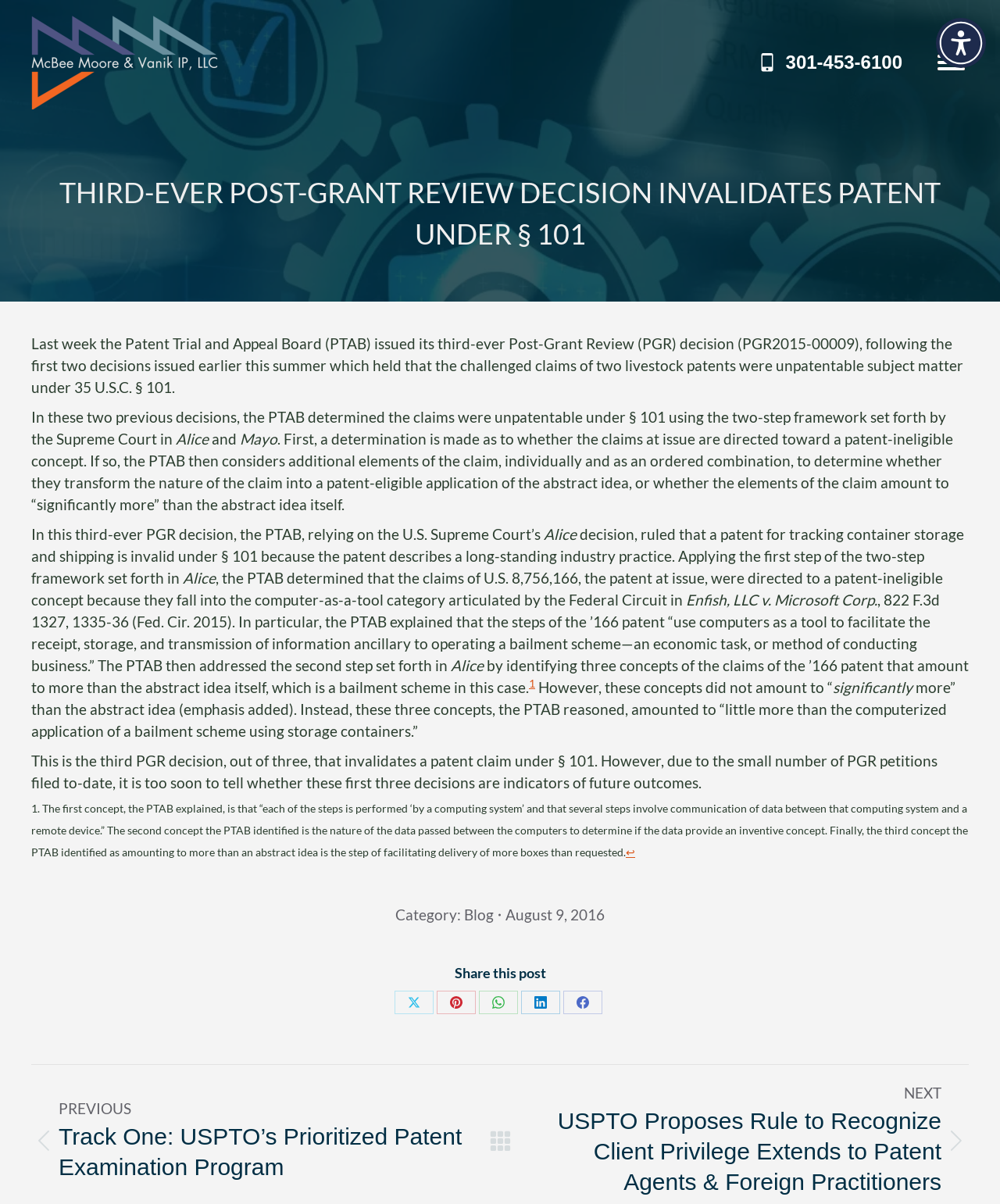Respond with a single word or phrase:
What is the address of the Virginia office?

7900 Westpark Dr., Suite A100, McLean, VA 22102